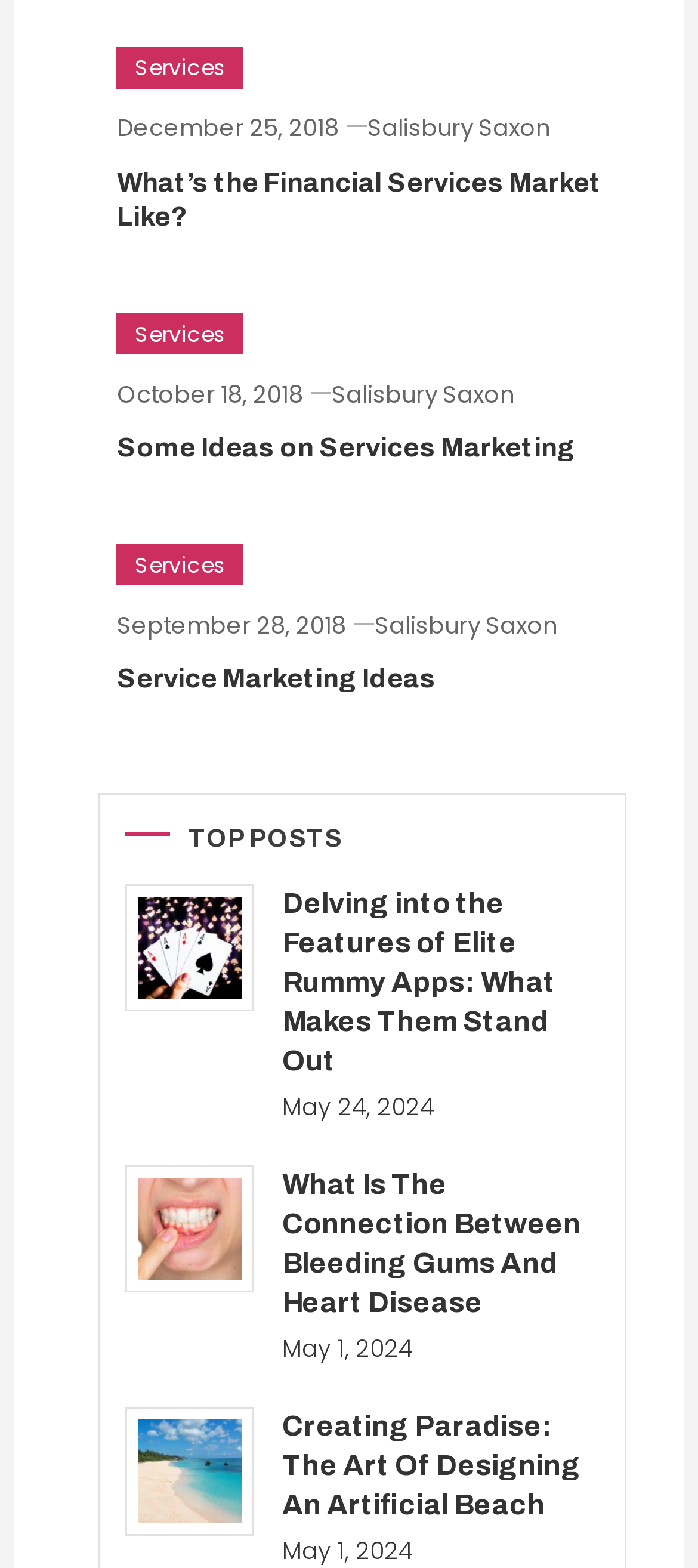Determine the bounding box for the HTML element described here: "Salisbury Saxon". The coordinates should be given as [left, top, right, bottom] with each number being a float between 0 and 1.

[0.526, 0.071, 0.788, 0.093]